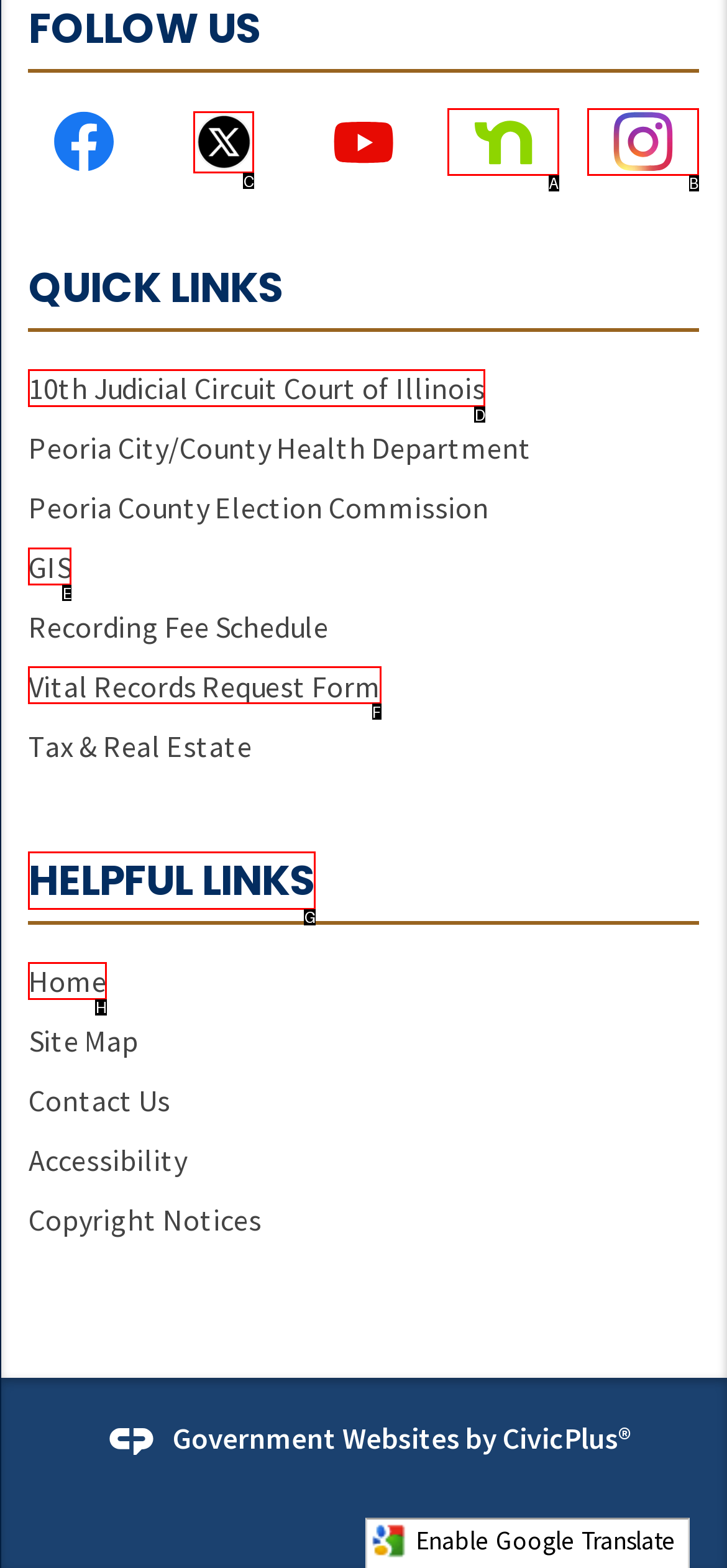Point out the option that needs to be clicked to fulfill the following instruction: View Vital Records Request Form
Answer with the letter of the appropriate choice from the listed options.

F